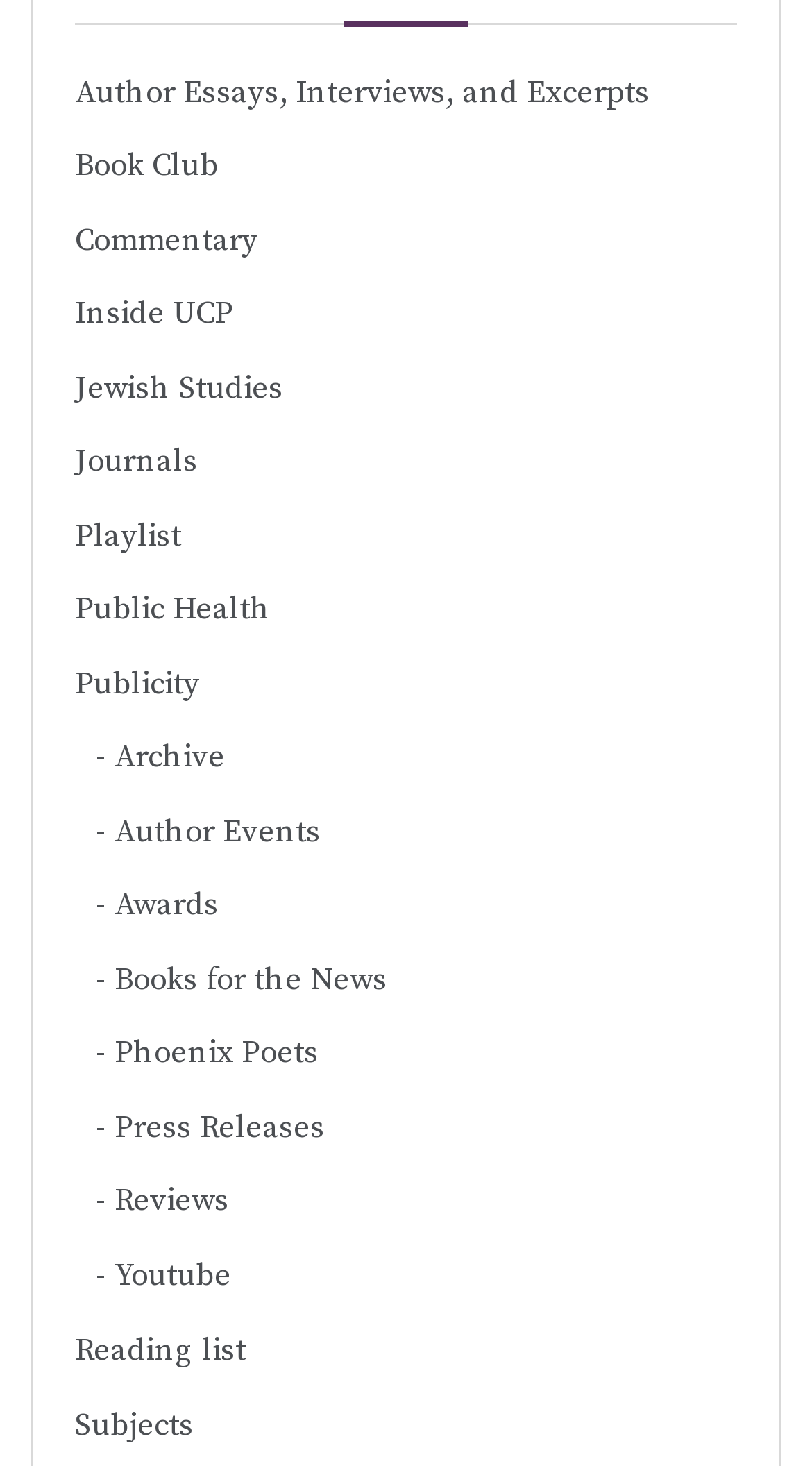Answer the question using only a single word or phrase: 
What is the last link on this webpage?

Subjects